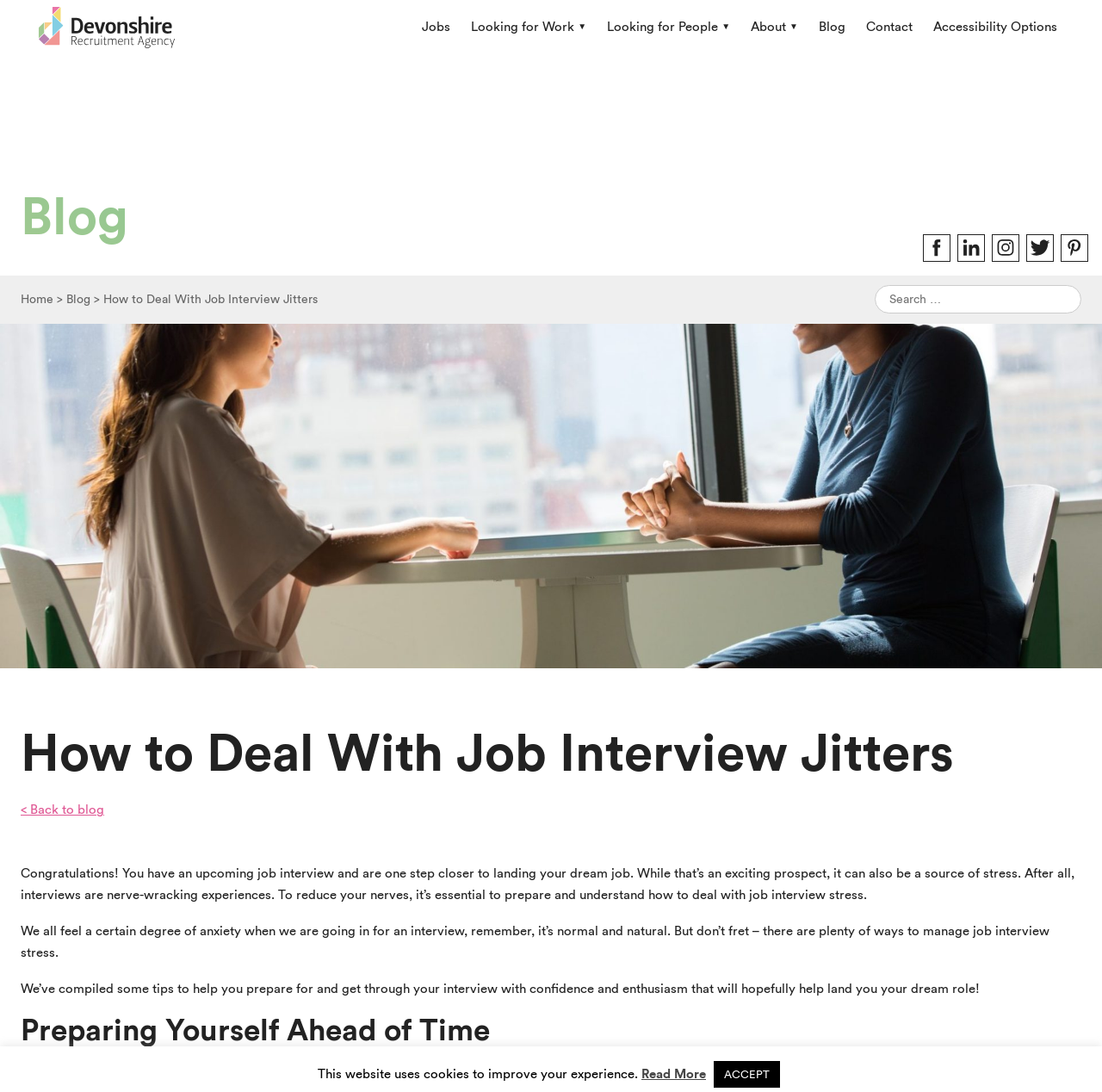How many navigation links are at the top of the webpage?
Look at the screenshot and provide an in-depth answer.

The navigation links at the top of the webpage include 'Jobs', 'Looking for Work', 'Looking for People', 'About', 'Blog', 'Contact', and 'Accessibility Options'. These links can be found by examining the links with IDs 259-268.